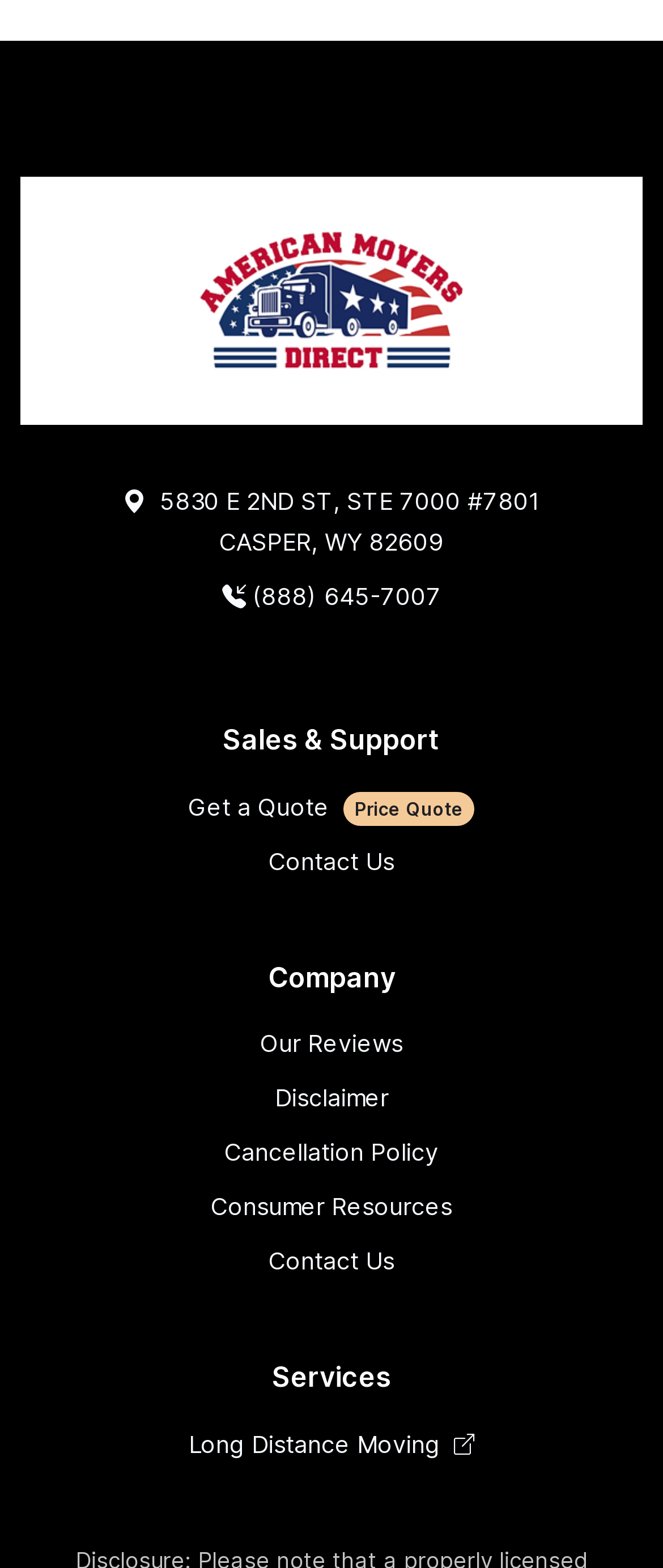Locate the bounding box coordinates of the area where you should click to accomplish the instruction: "View November 2023".

None